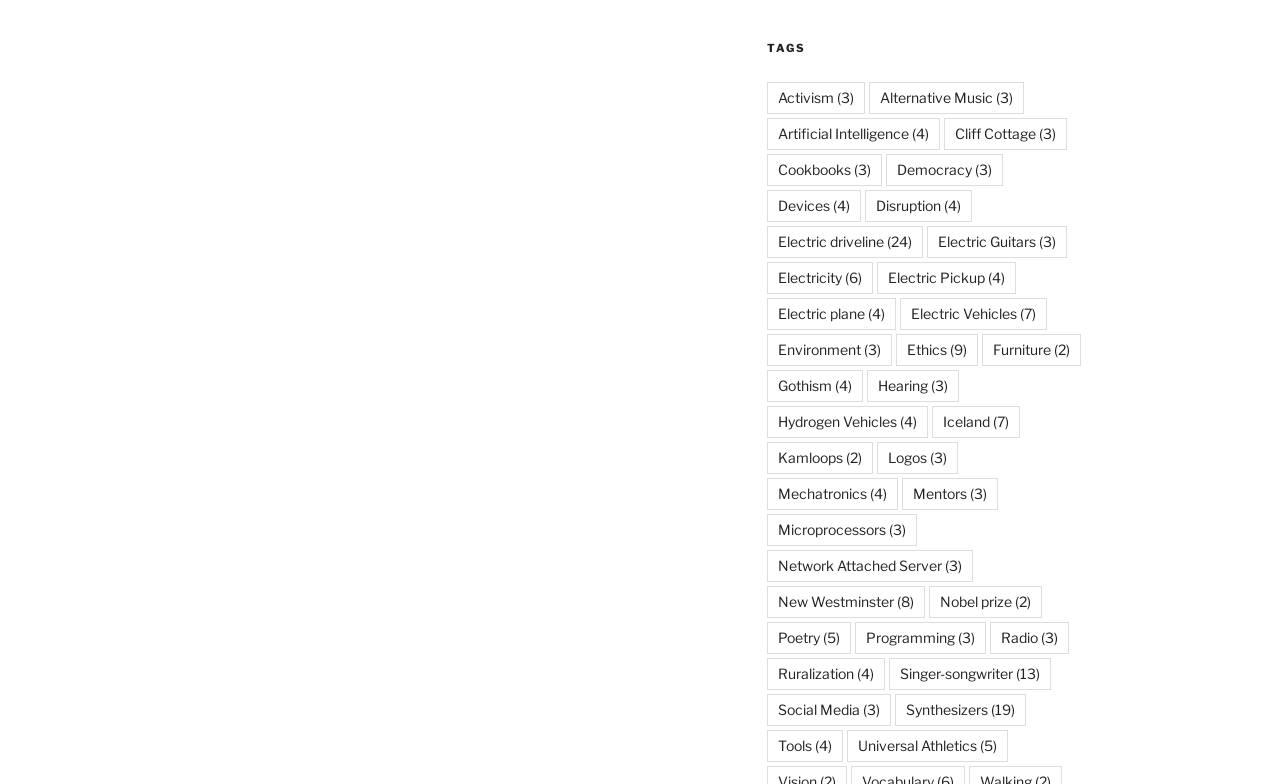Could you indicate the bounding box coordinates of the region to click in order to complete this instruction: "View Electric Vehicles".

[0.703, 0.381, 0.818, 0.421]